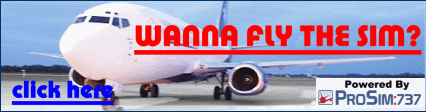What is the name of the flight simulation program?
Refer to the image and offer an in-depth and detailed answer to the question.

The image displays a logo or branding for 'ProSim:737' in the lower right corner, indicating a connection to a flight simulation program with a specific focus on the Boeing 737 aircraft.